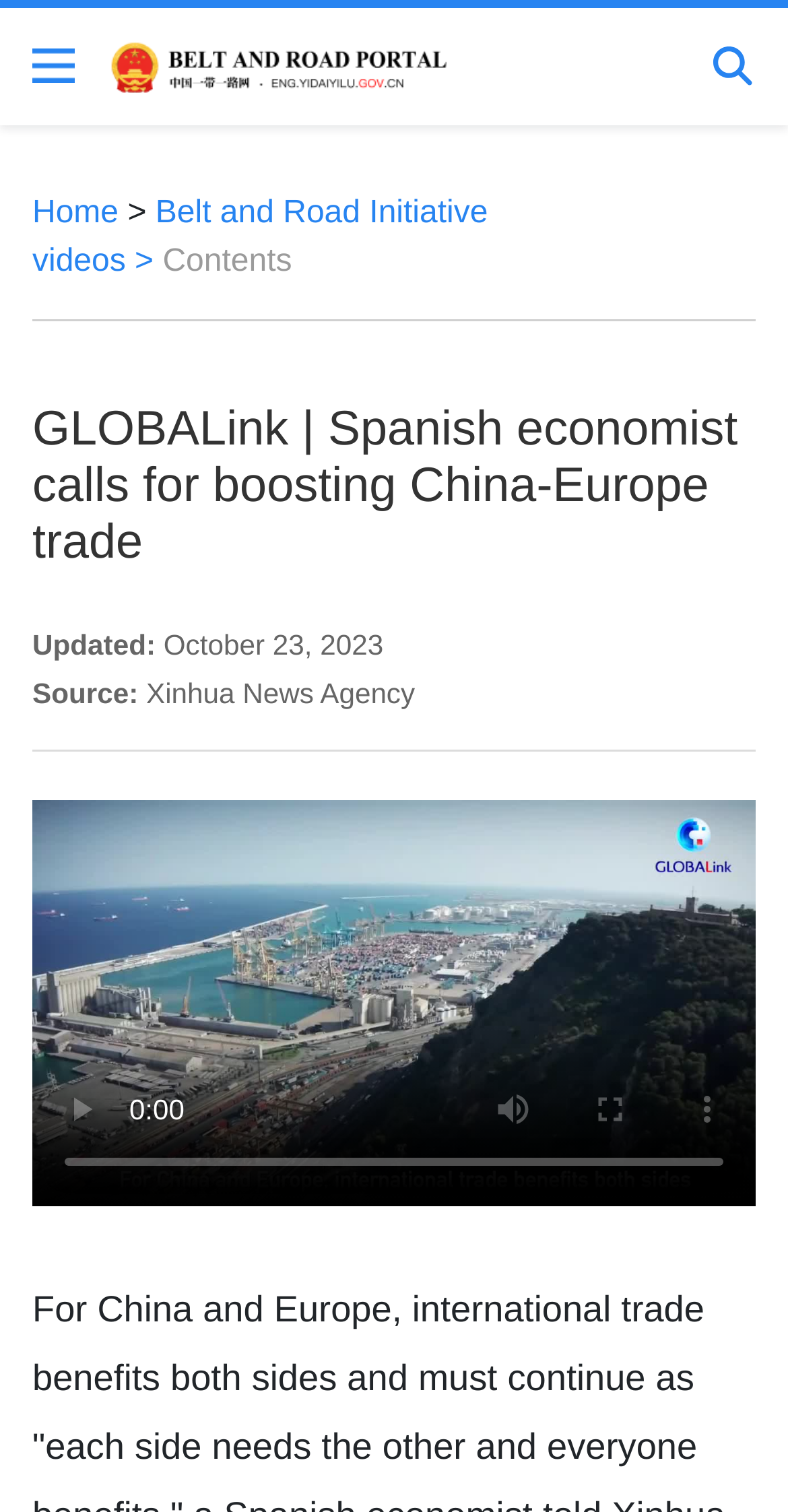What is the source of the news?
Analyze the image and deliver a detailed answer to the question.

I found the source of the news by looking at the text 'Source: ' followed by 'Xinhua News Agency' which is located below the updated date.